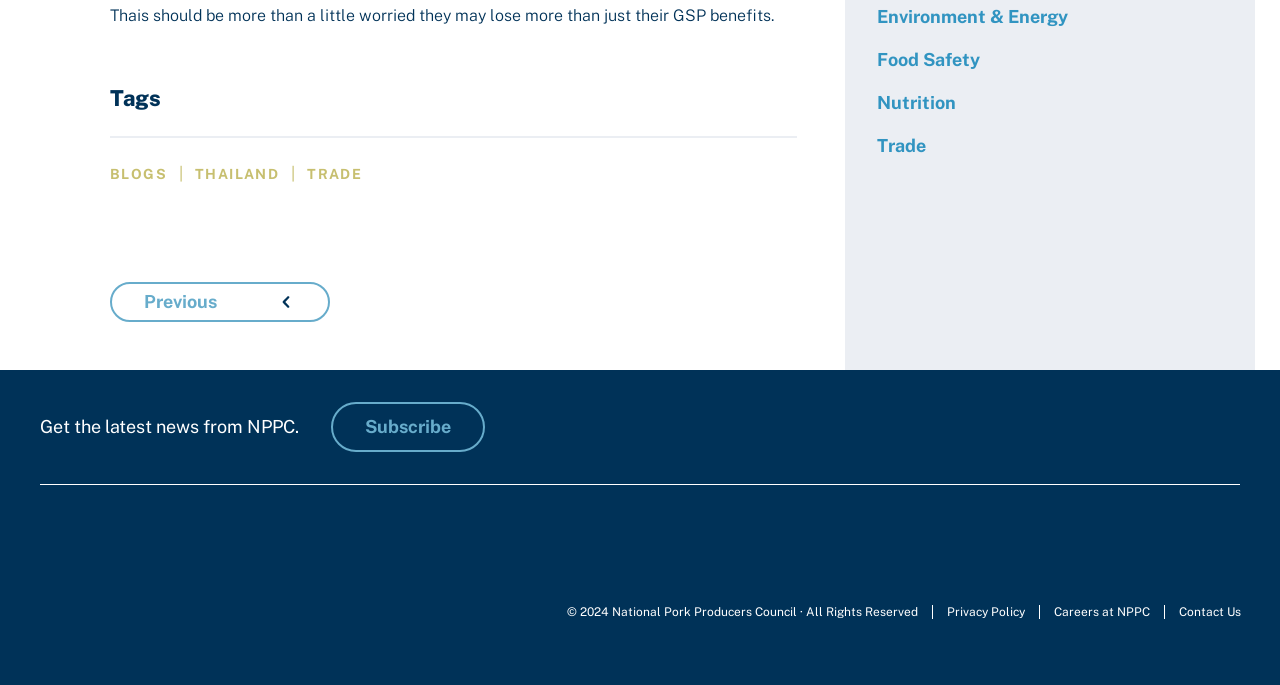Use the details in the image to answer the question thoroughly: 
How many categories are listed under 'Tags'?

I looked at the section under 'Tags' and found four categories: BLOGS, THAILAND, TRADE, and Previous.